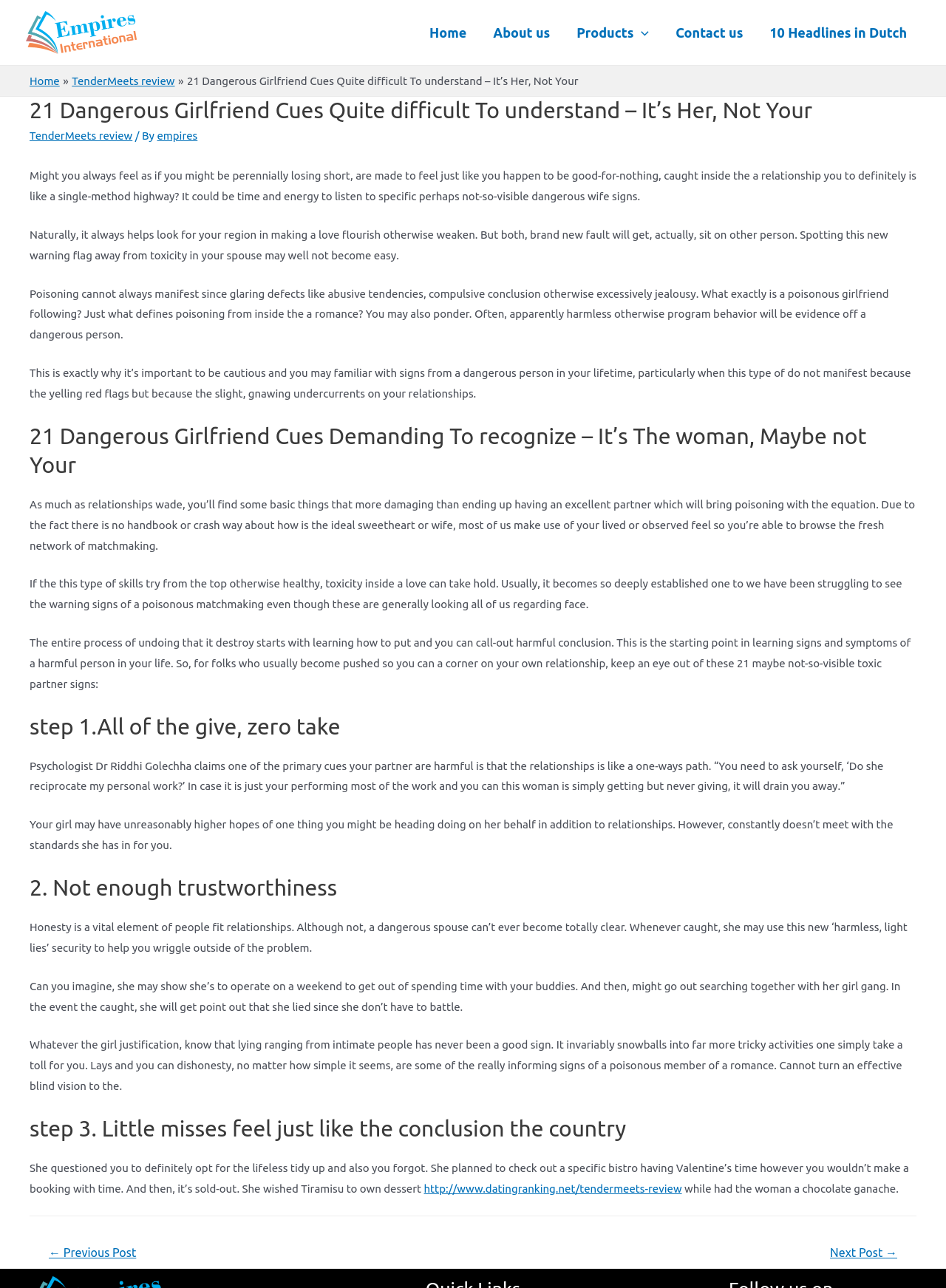What is the warning sign of a toxic partner mentioned in the article?
Please elaborate on the answer to the question with detailed information.

One of the warning signs of a toxic partner mentioned in the article is when the relationship feels like a one-way street, where one person is always giving and the other person is always taking, without reciprocating or showing appreciation.